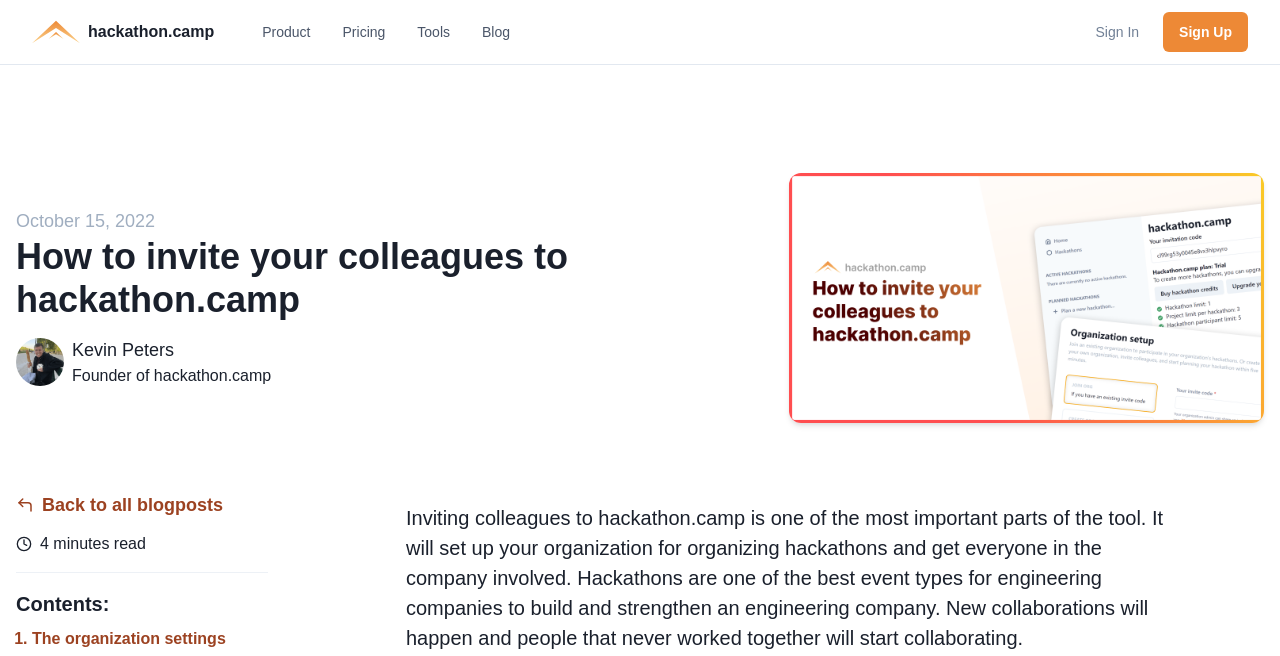Please find the bounding box coordinates for the clickable element needed to perform this instruction: "Read the blog post".

[0.616, 0.264, 0.987, 0.644]